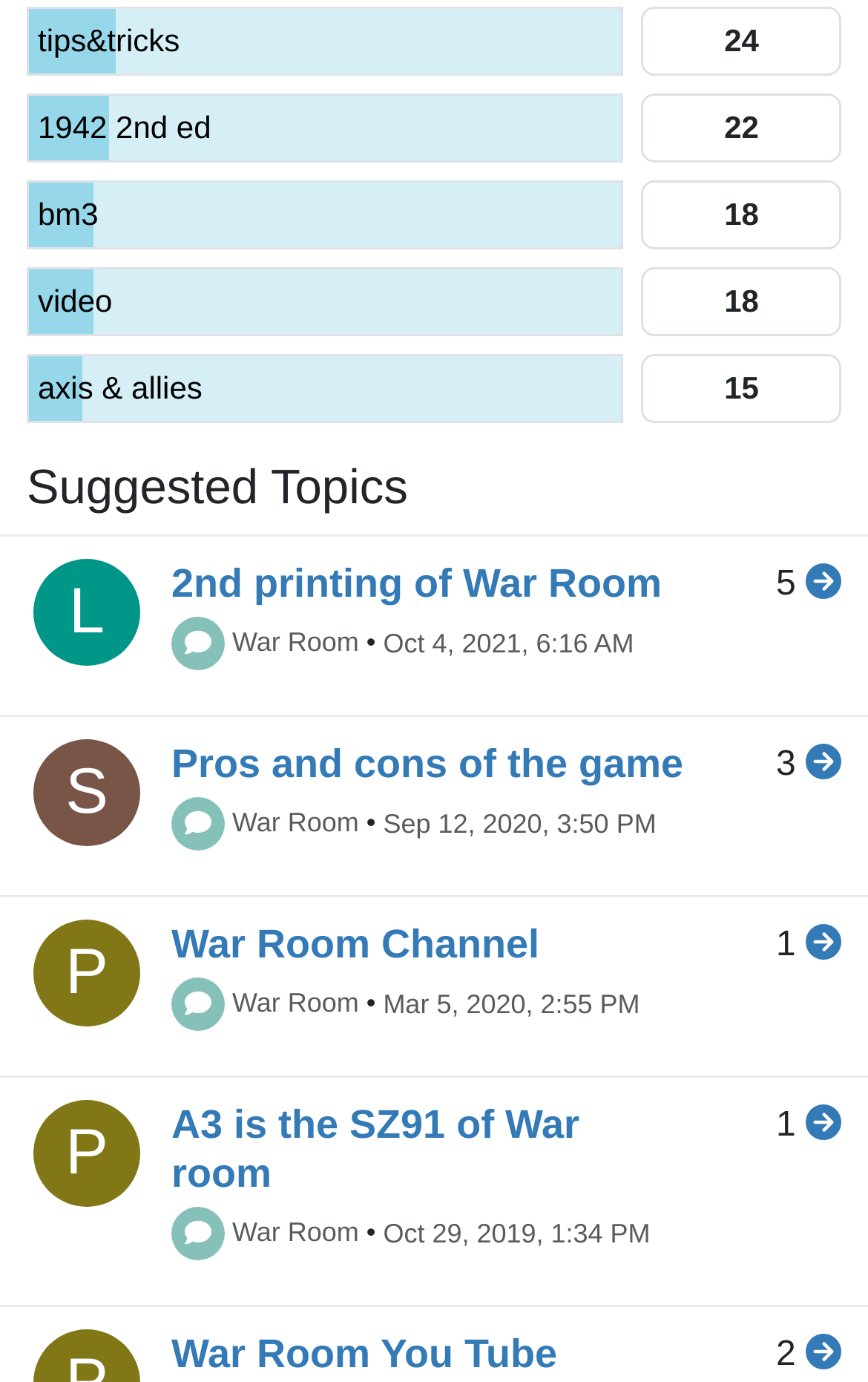Please determine the bounding box coordinates for the element that should be clicked to follow these instructions: "View the '1942 2nd ed' page".

[0.044, 0.076, 0.706, 0.11]